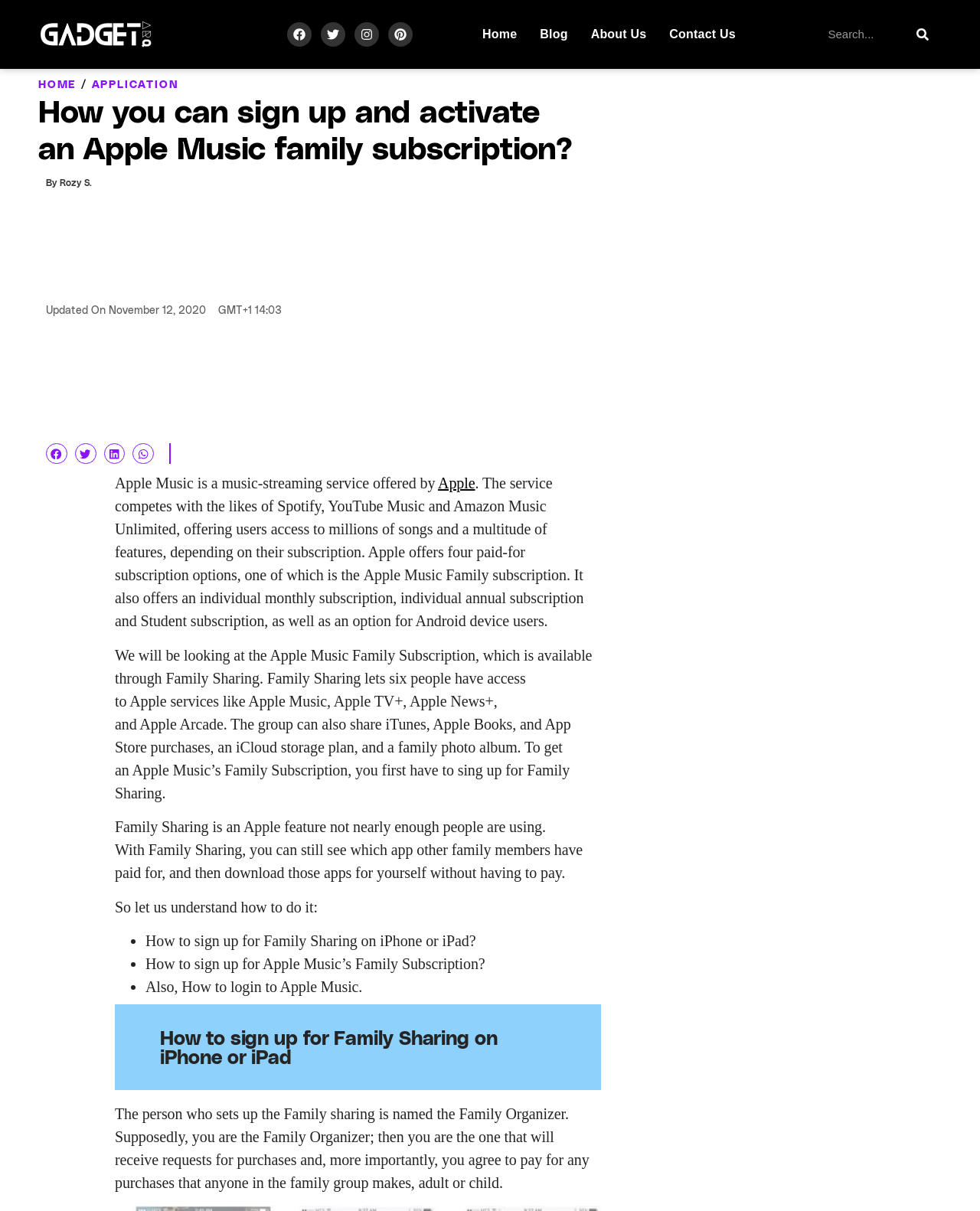Please identify the bounding box coordinates of the element I should click to complete this instruction: 'Search for something'. The coordinates should be given as four float numbers between 0 and 1, like this: [left, top, right, bottom].

[0.832, 0.013, 0.961, 0.044]